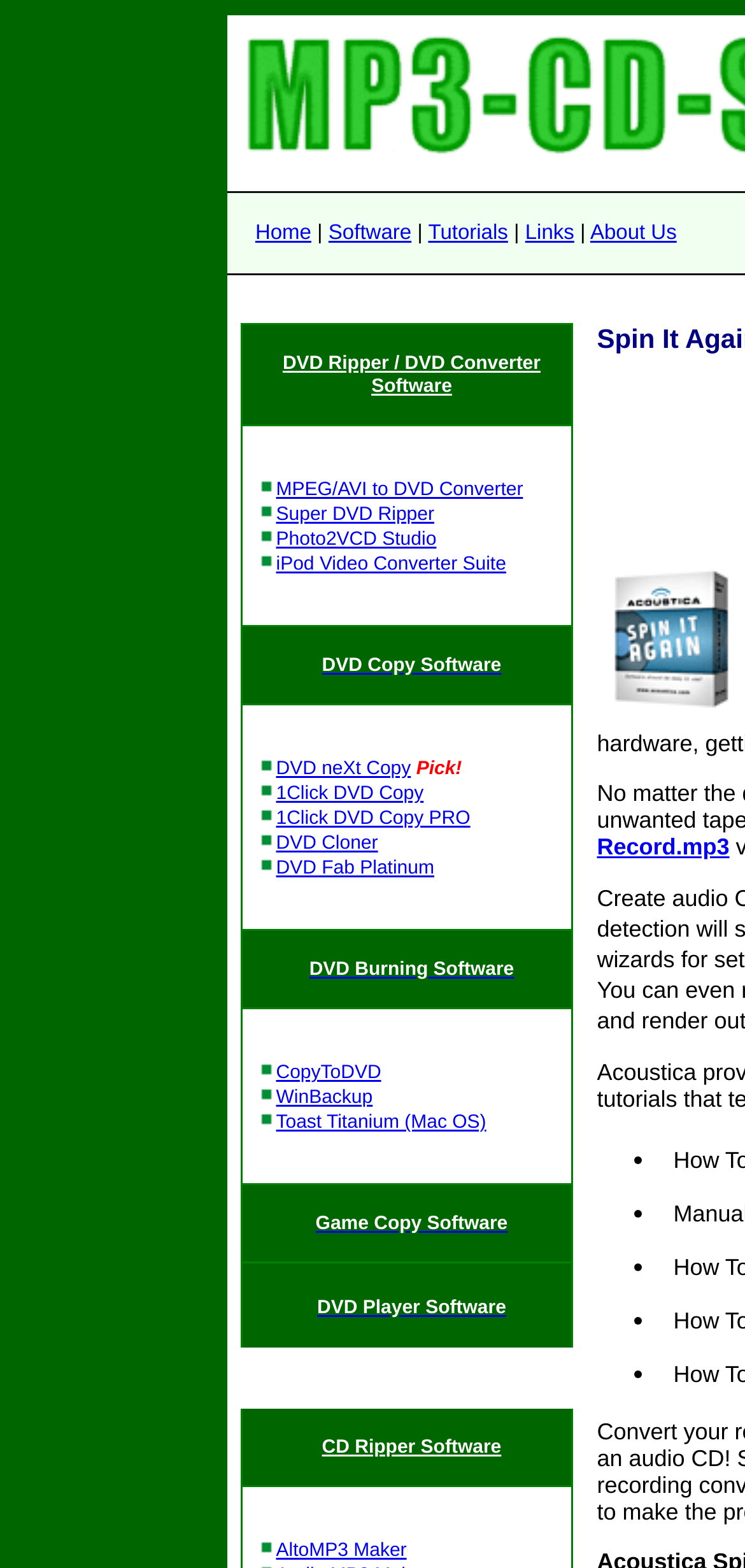Respond to the question below with a concise word or phrase:
How many rows are there in the table?

9